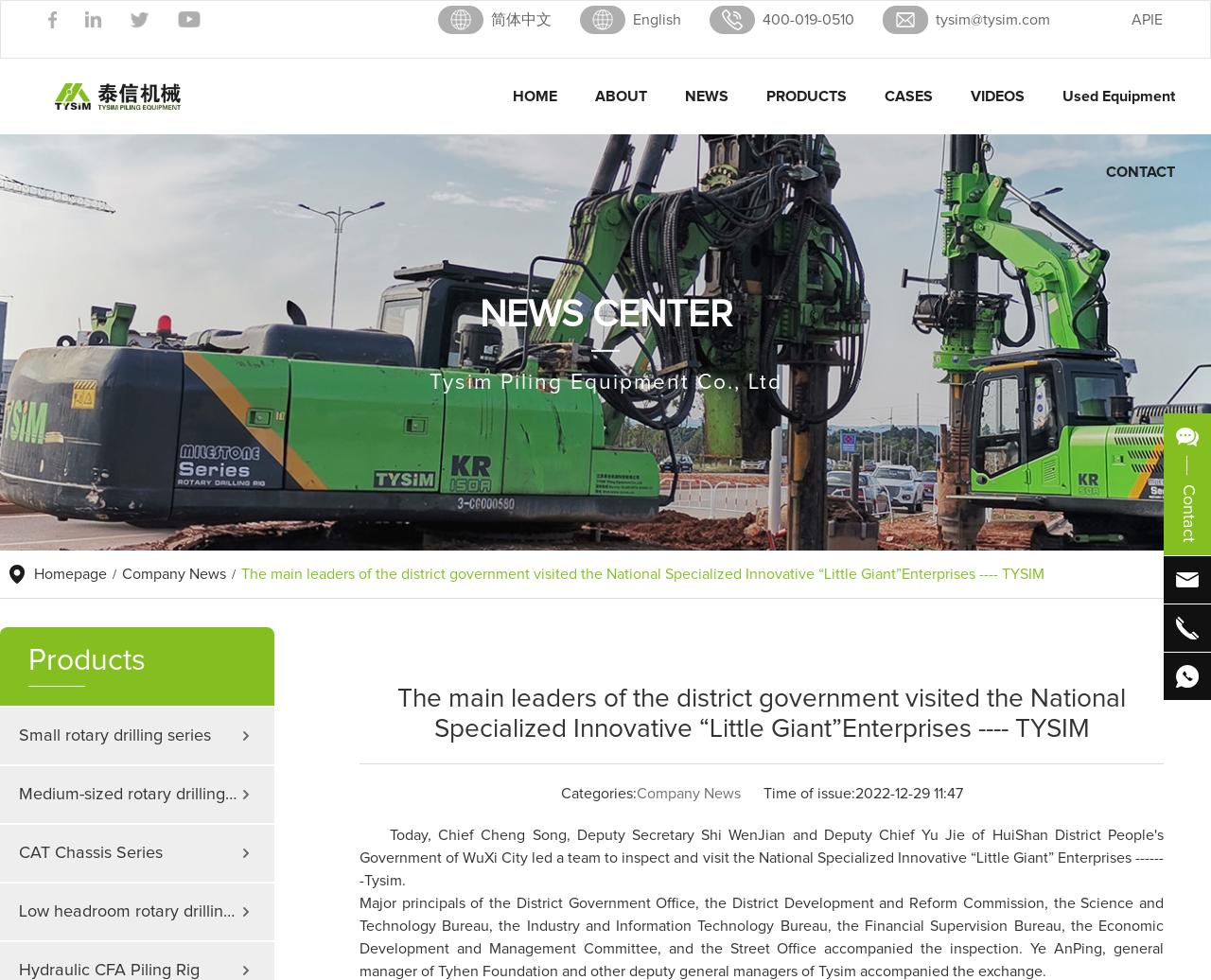What is the time of issue of the news article?
Based on the image, provide a one-word or brief-phrase response.

2022-12-29 11:47